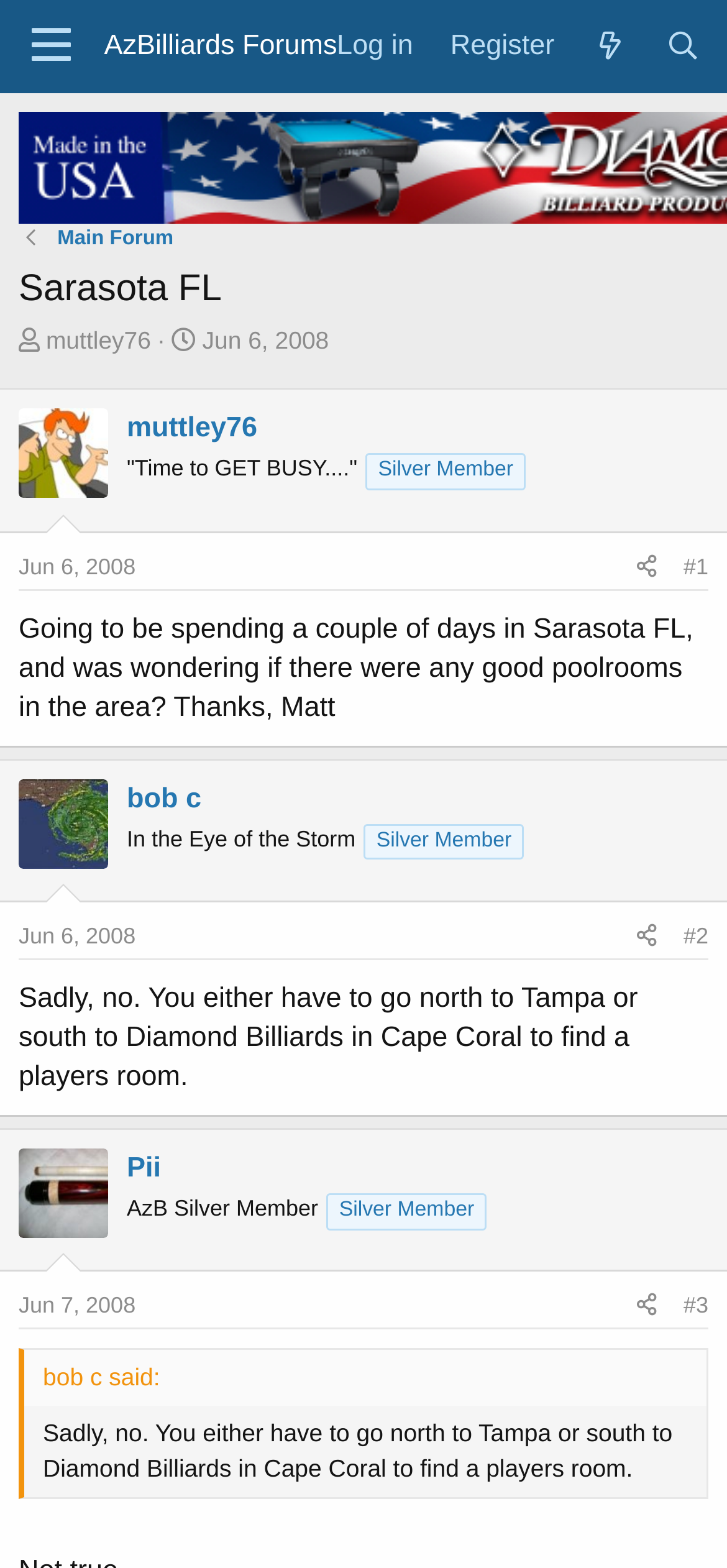Generate a thorough description of the webpage.

This webpage appears to be a forum discussion thread on AzBilliards Forums, specifically about finding good poolrooms in Sarasota, FL. At the top, there is a menu button on the left and a series of links on the right, including "Log in", "Register", "What's new", and "Search". Below this, there is a heading that reads "Sarasota FL" and a link to the "Main Forum".

The main content of the page is a series of posts from different users, each with their own heading, username, and timestamp. The first post is from "muttley76" and asks about finding good poolrooms in Sarasota, FL. Below this, there are several responses from other users, including "bob c" and "Pii". Each response includes a heading with the user's name, a timestamp, and the text of their response.

The responses are arranged in a vertical list, with each one below the previous one. The usernames and timestamps are aligned to the left, while the response text is indented below them. There are also images associated with each user, which appear to be their profile pictures.

Throughout the page, there are several links to other parts of the forum, including "Share" links and links to specific posts (e.g. "#1", "#2", etc.). There is also a blockquote section that quotes a previous response. Overall, the page has a simple and straightforward layout, with a focus on displaying the discussion thread in a clear and readable format.